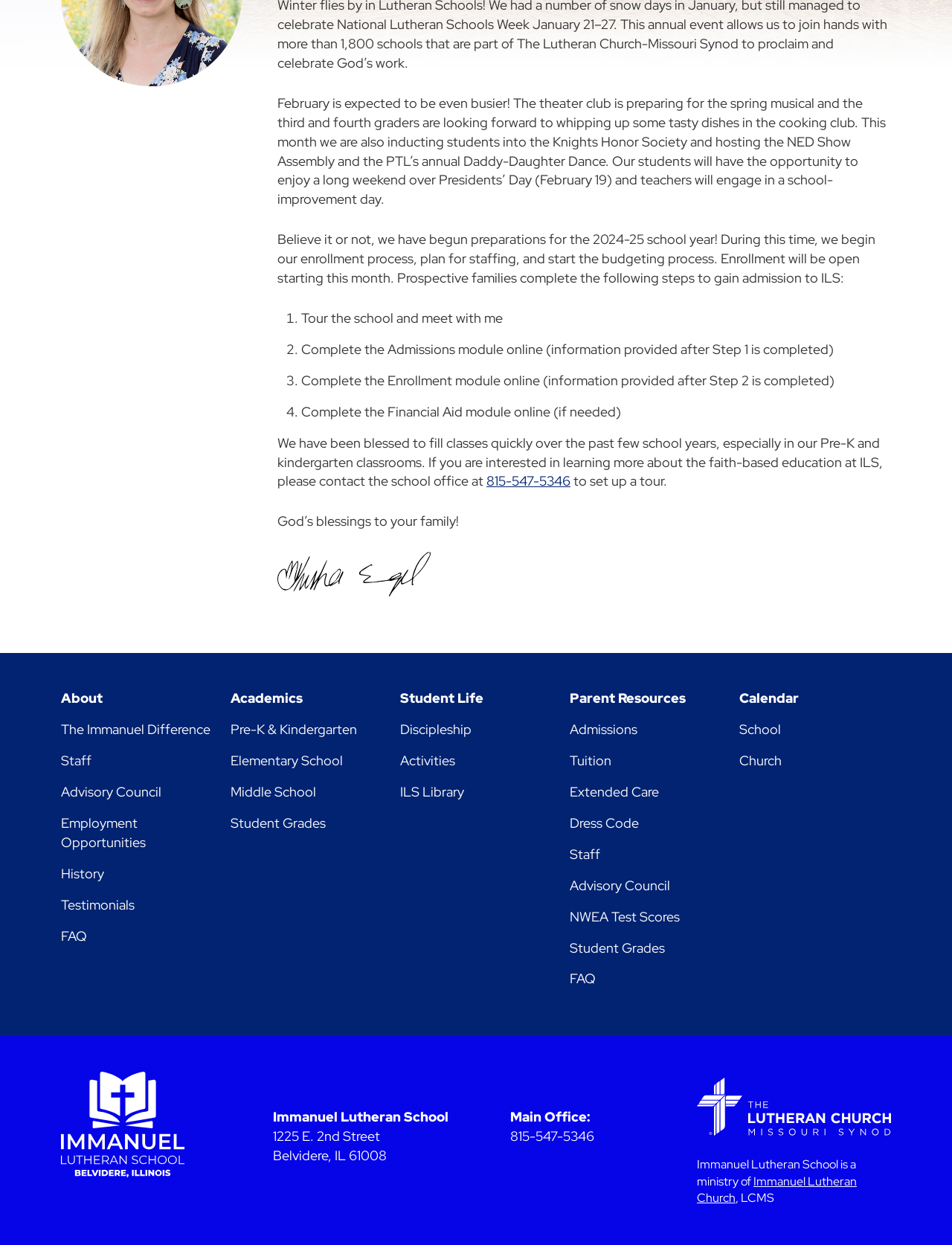Using the description: "The Immanuel Difference", determine the UI element's bounding box coordinates. Ensure the coordinates are in the format of four float numbers between 0 and 1, i.e., [left, top, right, bottom].

[0.064, 0.579, 0.221, 0.593]